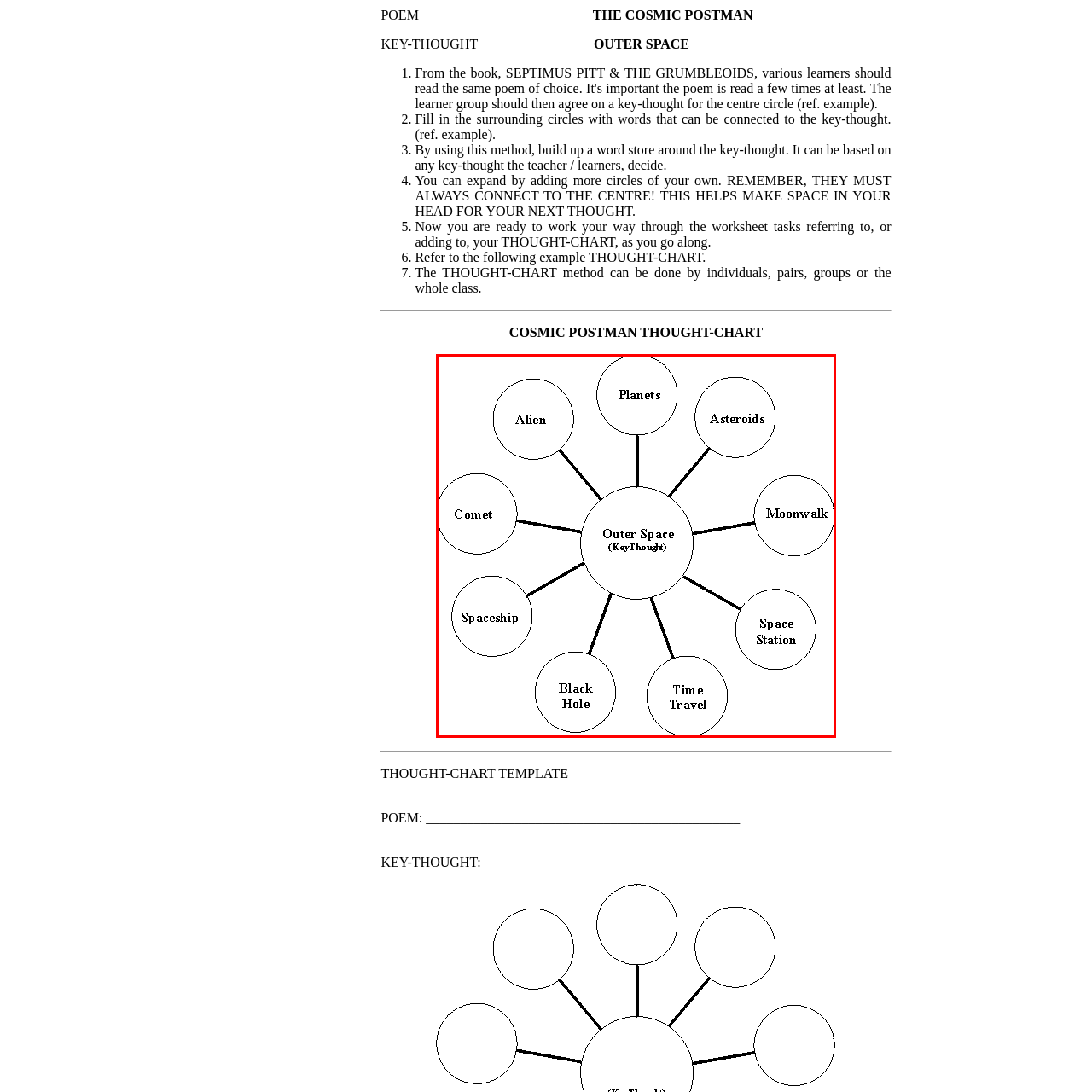What is the purpose of the Thought Chart?
Review the image encased within the red bounding box and supply a detailed answer according to the visual information available.

The Thought Chart is designed to facilitate brainstorming, encouraging individuals or groups to expand their vocabulary and associations related to the theme of outer space, as stated in the caption. It serves as a tool for educators and learners alike, promoting creative thinking and helping to build a rich word store that can be further developed in discussions or written tasks.